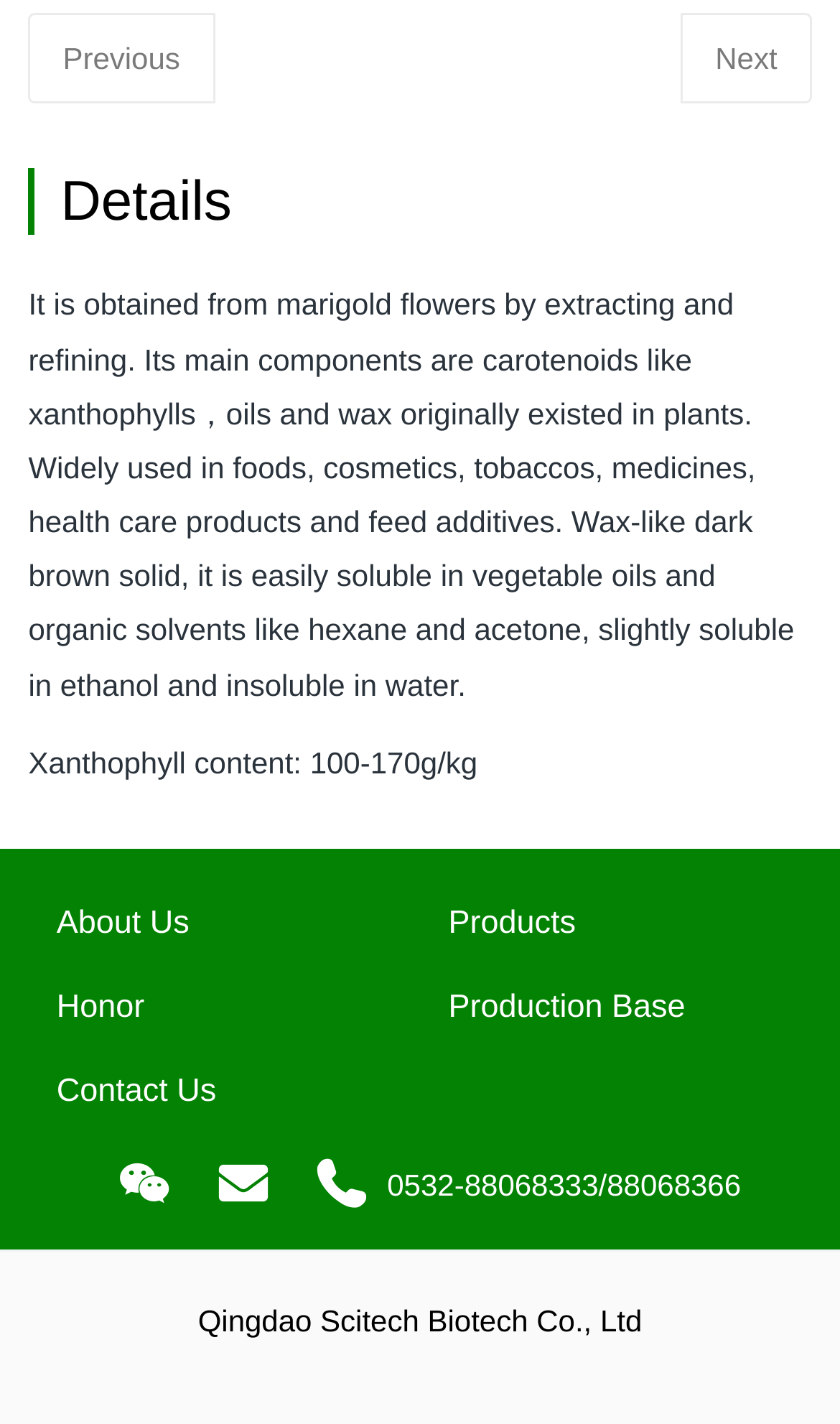What is the main component of the product?
Answer briefly with a single word or phrase based on the image.

Carotenoids